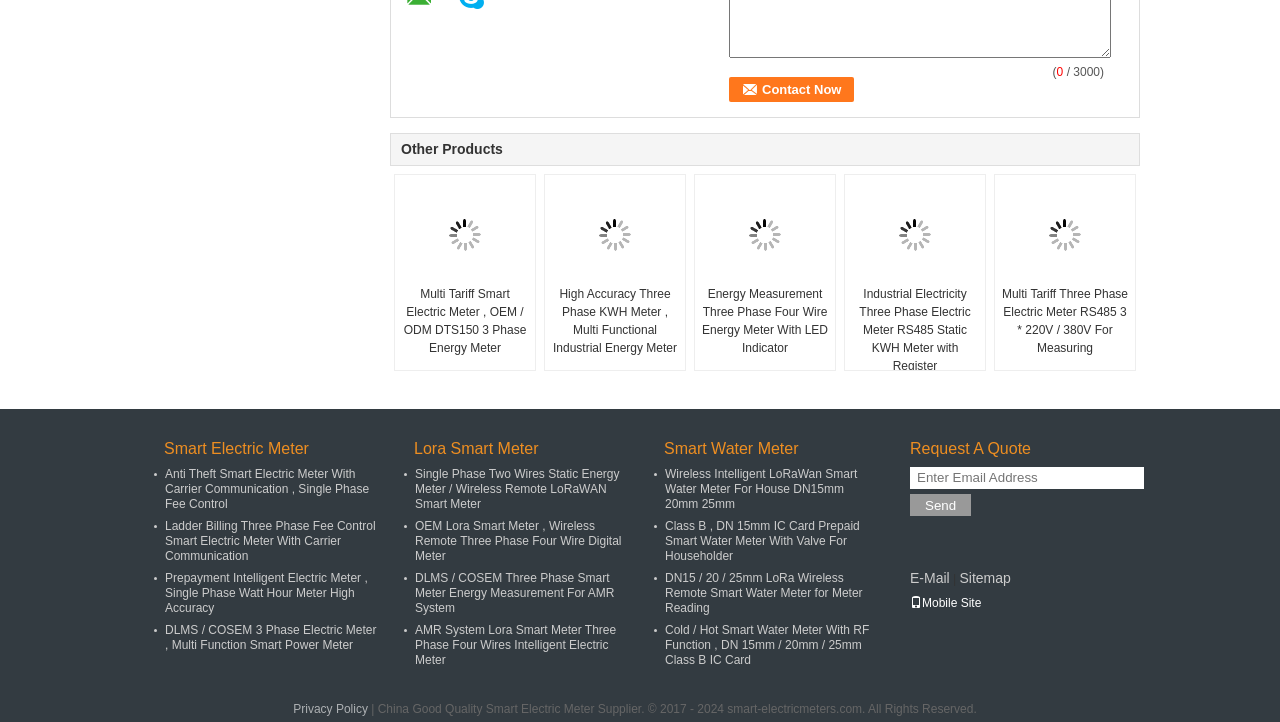How many types of meters are listed on the webpage?
Using the image as a reference, answer the question with a short word or phrase.

3